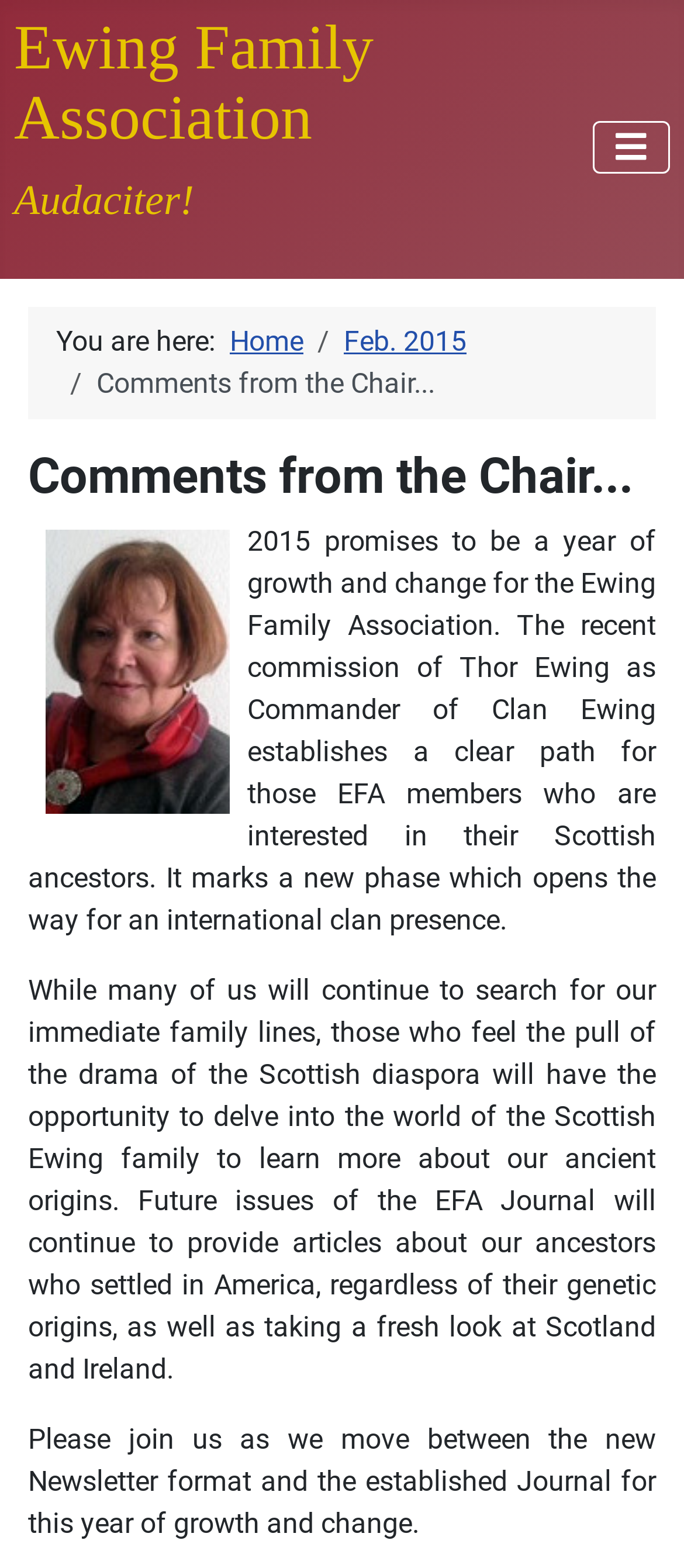Answer the question using only one word or a concise phrase: What is the name of the family association?

Ewing Family Association